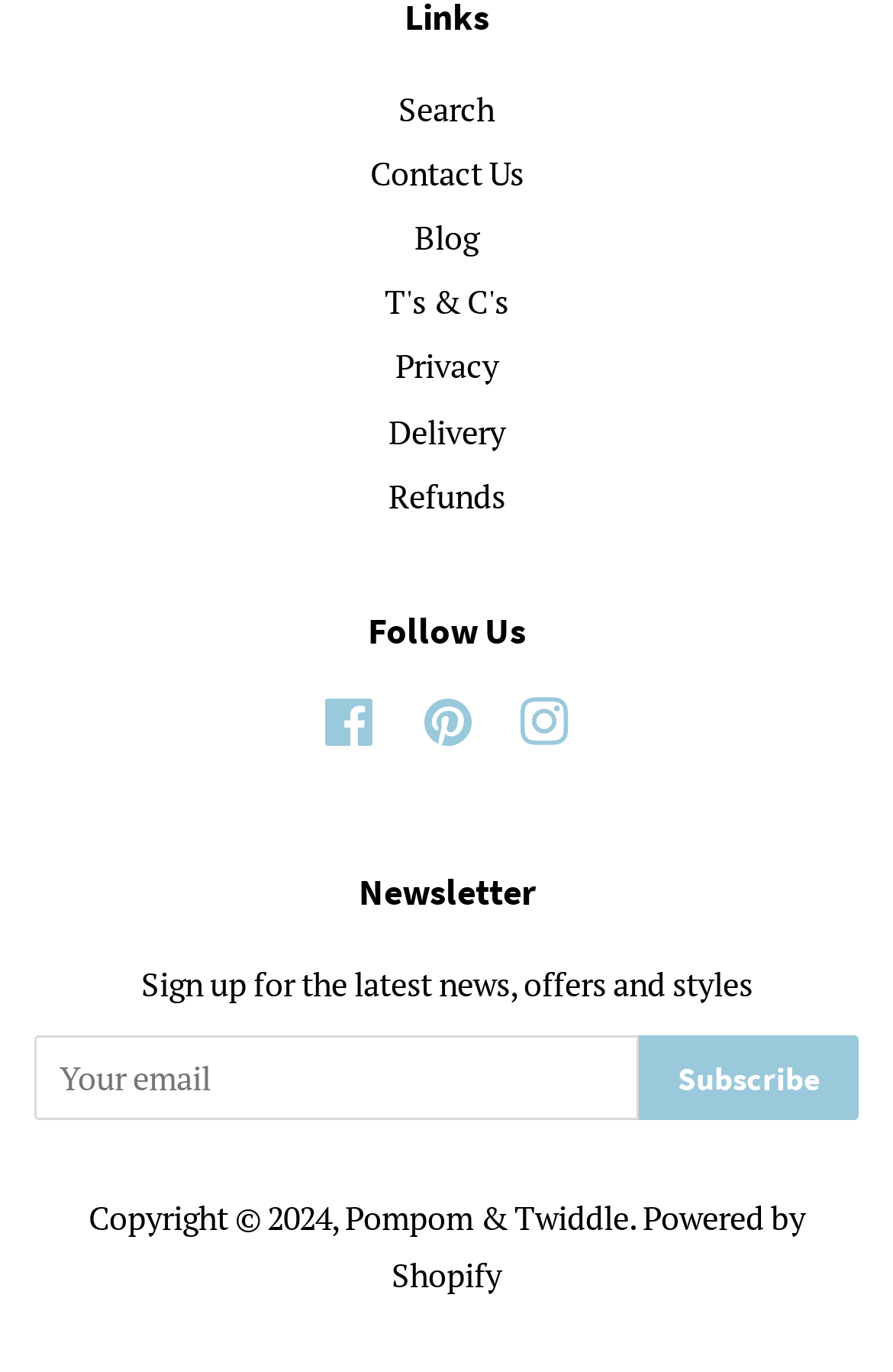Identify the bounding box coordinates of the clickable section necessary to follow the following instruction: "Subscribe to the newsletter". The coordinates should be presented as four float numbers from 0 to 1, i.e., [left, top, right, bottom].

[0.715, 0.755, 0.962, 0.817]